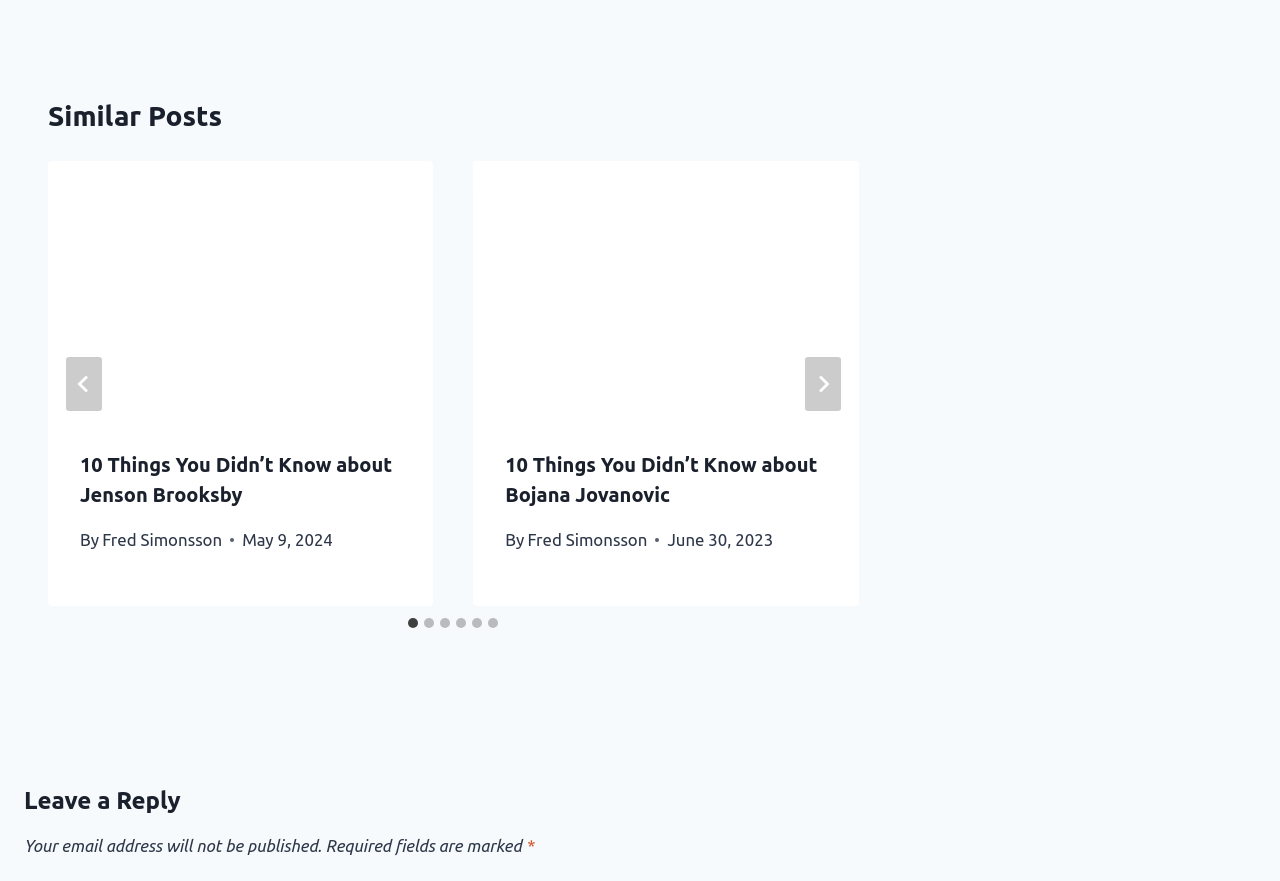Reply to the question with a single word or phrase:
What is the title of the first post?

10 Things You Didn’t Know about Jenson Brooksby